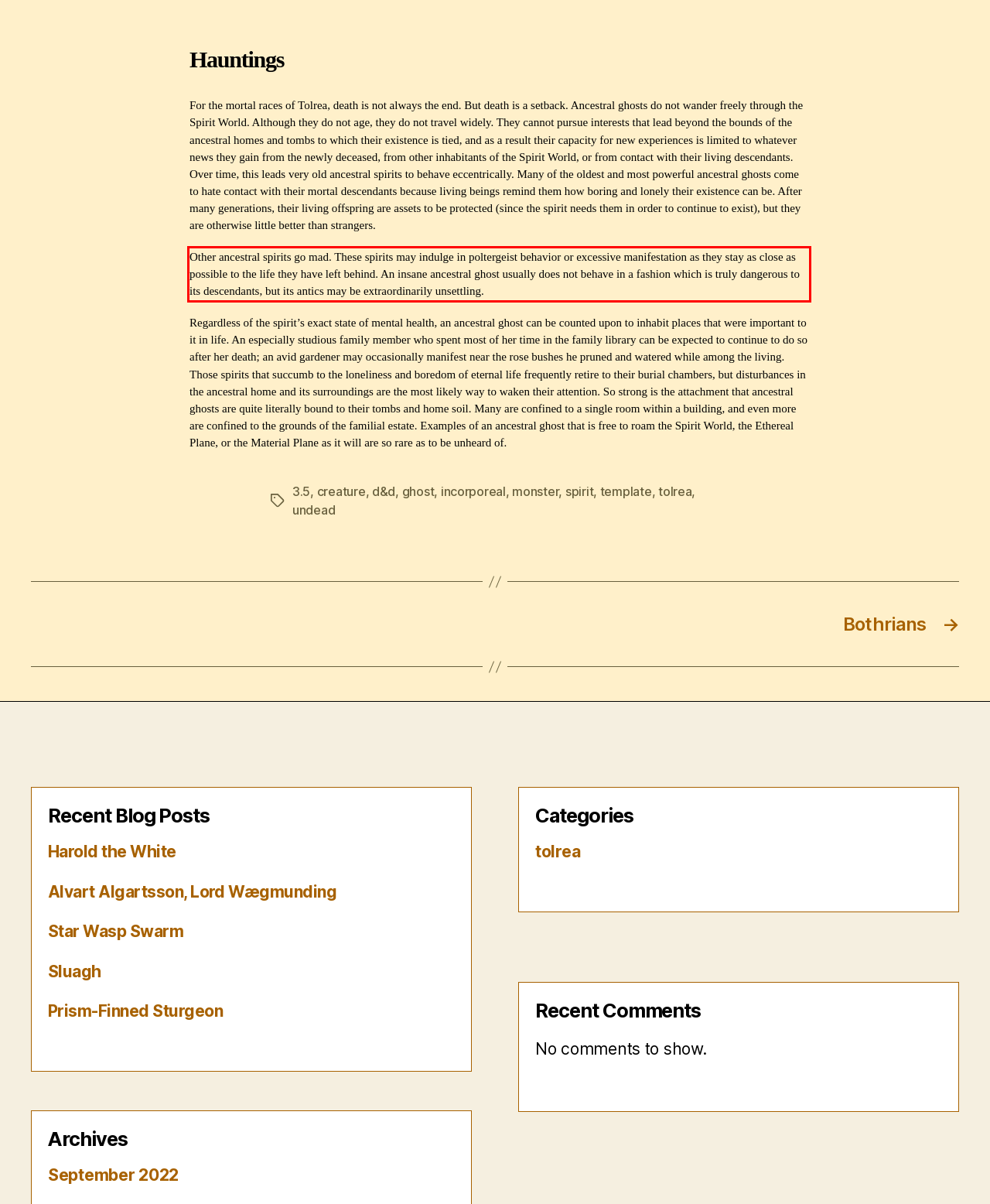Please perform OCR on the text within the red rectangle in the webpage screenshot and return the text content.

Other ancestral spirits go mad. These spirits may indulge in poltergeist behavior or excessive manifestation as they stay as close as possible to the life they have left behind. An insane ancestral ghost usually does not behave in a fashion which is truly dangerous to its descendants, but its antics may be extraordinarily unsettling.